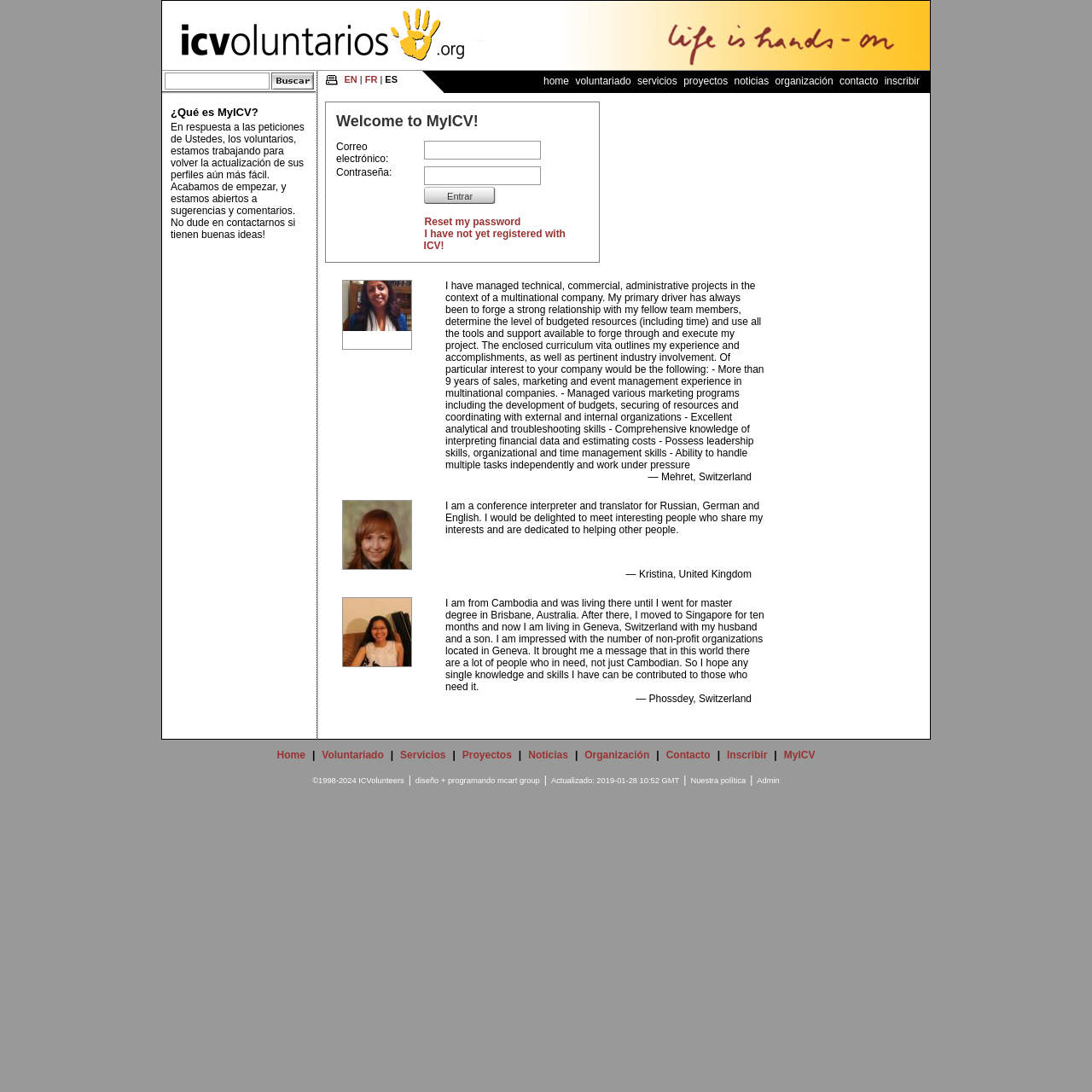Using the details from the image, please elaborate on the following question: What is the purpose of the search box?

The search box is located at the top of the webpage, with a label 'Criterios de la búsqueda' and a button 'Búsqueda'. It is likely used to search for profiles of volunteers or members of the organization, based on the context of the webpage.